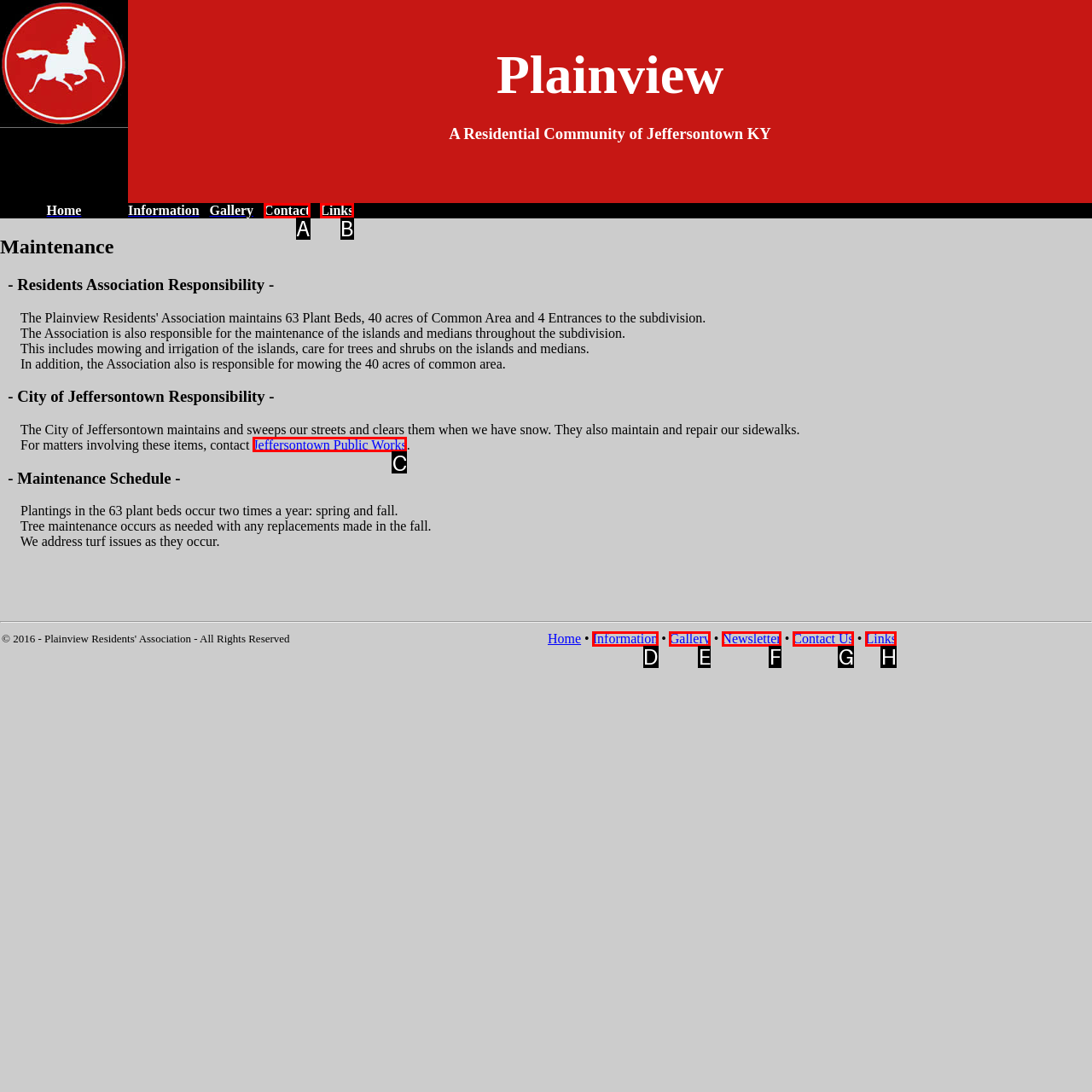Select the letter of the option that corresponds to: name="Search" placeholder="Search for anything"
Provide the letter from the given options.

None